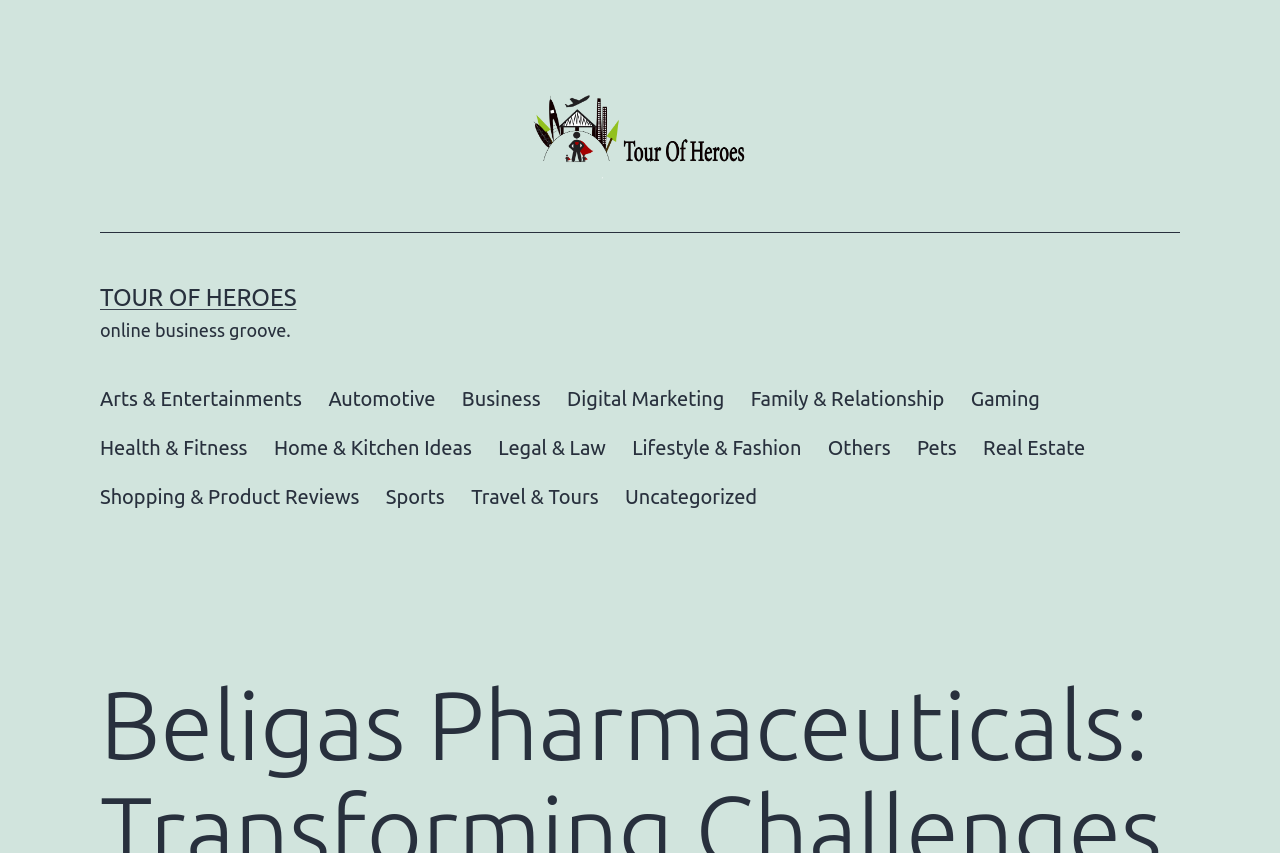What is the position of the 'Digital Marketing' link in the primary menu?
Please provide a single word or phrase as your answer based on the screenshot.

4th